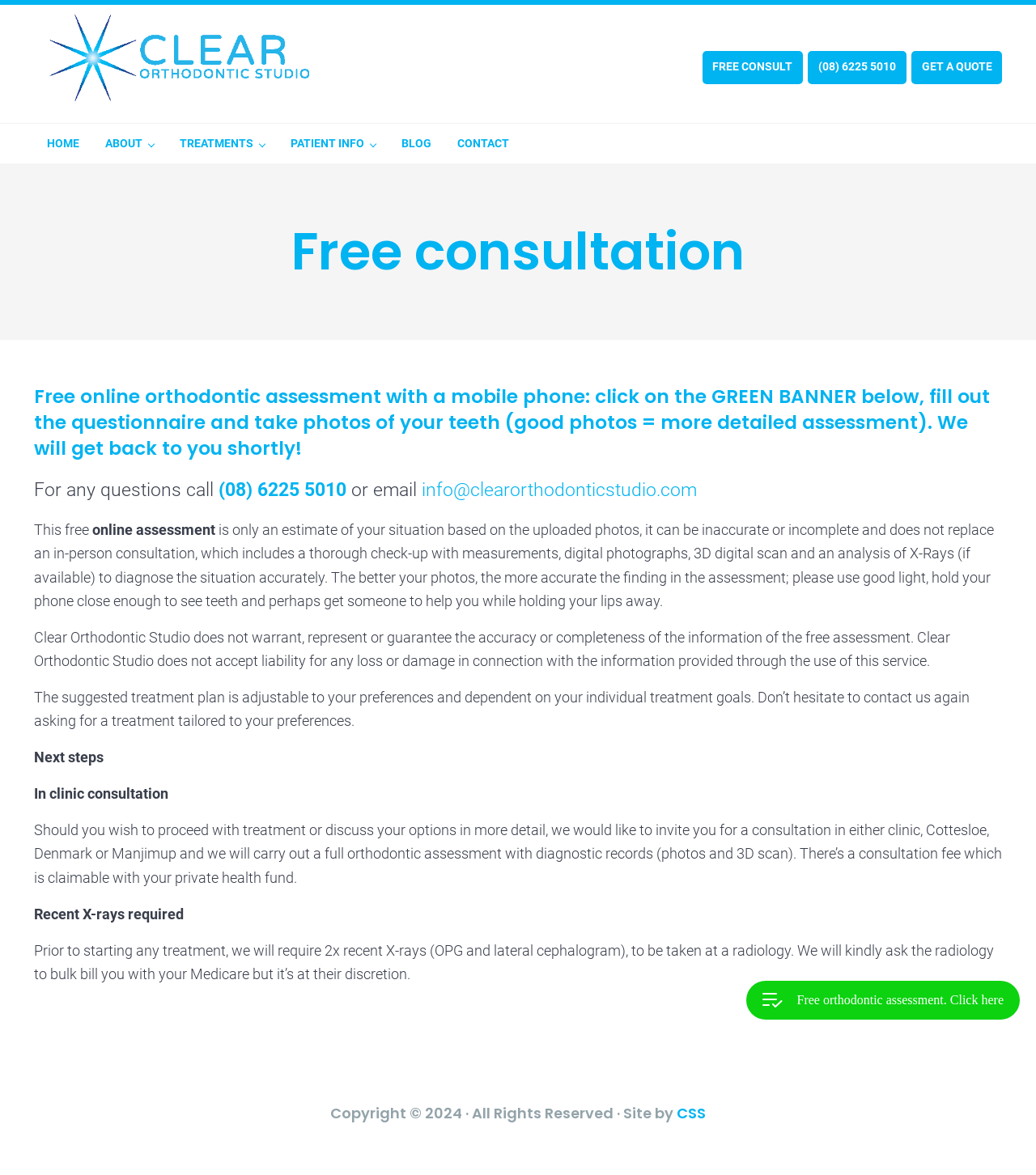Could you find the bounding box coordinates of the clickable area to complete this instruction: "Click on the 'FREE CONSULT' link"?

[0.678, 0.043, 0.775, 0.071]